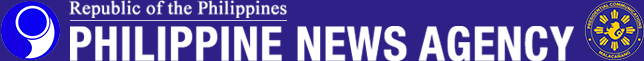What shape is the emblem on the right?
Look at the image and respond with a one-word or short-phrase answer.

Circular